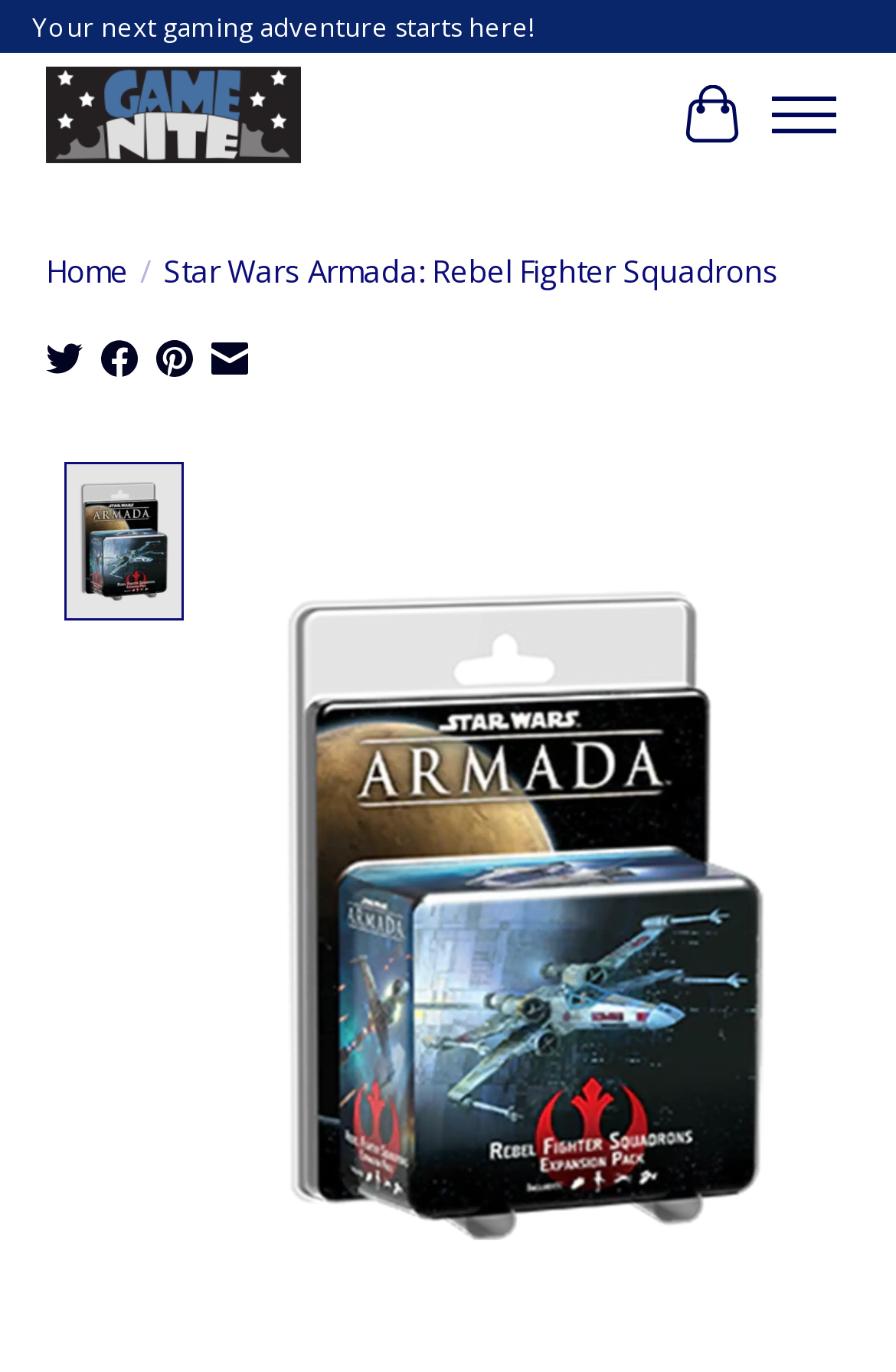Offer a meticulous caption that includes all visible features of the webpage.

The webpage appears to be a product page for "Star Wars Armada: Rebel Fighter Squadrons" on the Game Nite online store. At the top left, there is a header section with a logo image and a link to the Game Nite homepage. Next to the logo, there is a button to toggle the cart drawer. On the top right, there is another button to toggle the menu.

Below the header section, there is a navigation bar with breadcrumbs, showing the current product page's location in the website's hierarchy. The navigation bar spans the entire width of the page.

Underneath the navigation bar, there are four social media sharing links, each with an accompanying image, aligned horizontally and positioned near the top of the page. These links allow users to share the product on Twitter, Facebook, Pinterest, and via email.

The main content of the page is a product image slideshow, which takes up most of the page's width and height. The slideshow is accompanied by a static text label indicating that it contains product images.

At the very bottom of the page, there is a small, non-interactive element with a brief text description, likely related to the product or the slideshow.